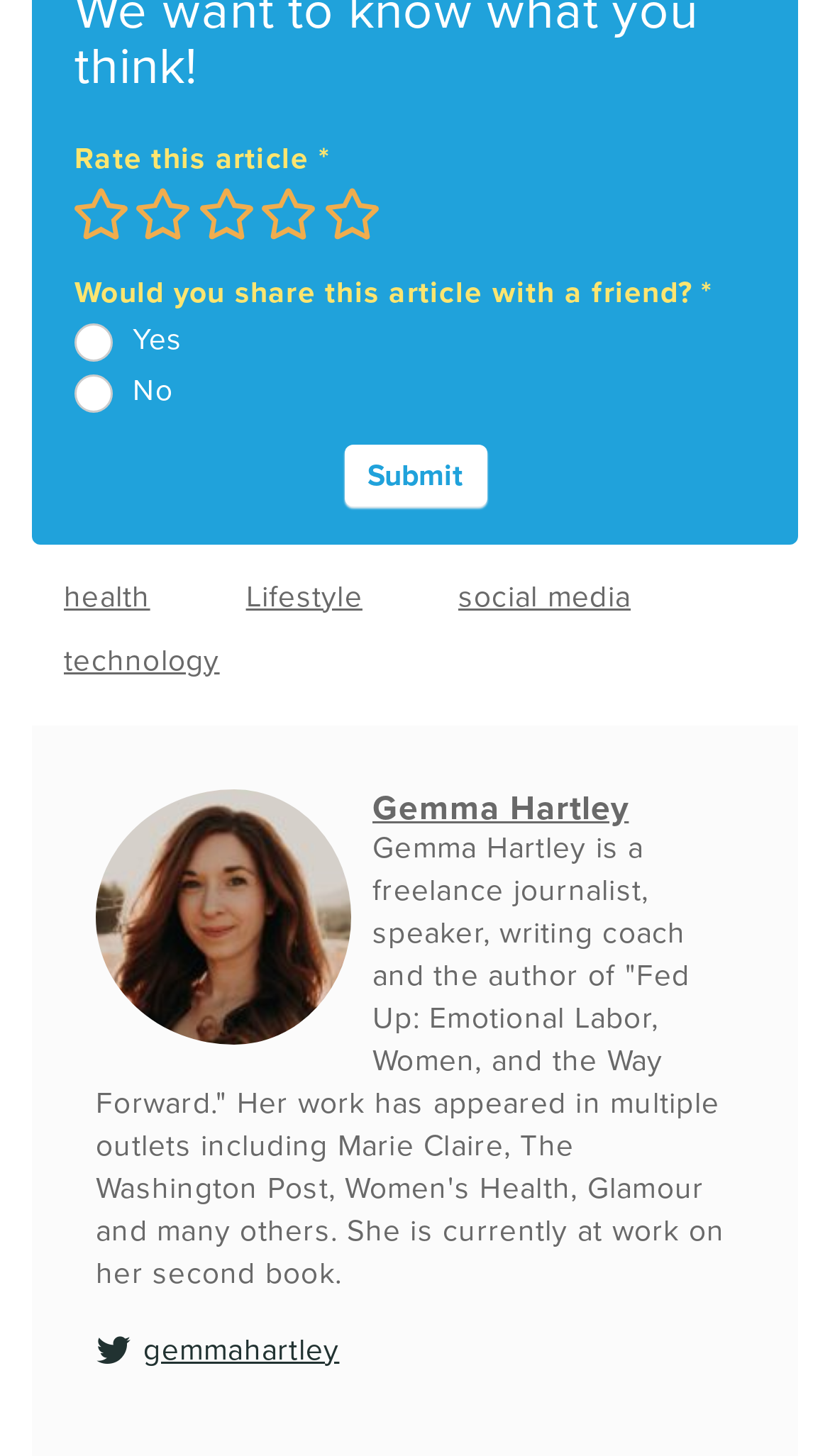What is the purpose of the textbox?
Provide a thorough and detailed answer to the question.

The webpage has a textbox with a label 'If you are human, leave this field blank.', indicating that its purpose is to verify whether the user is human or not.